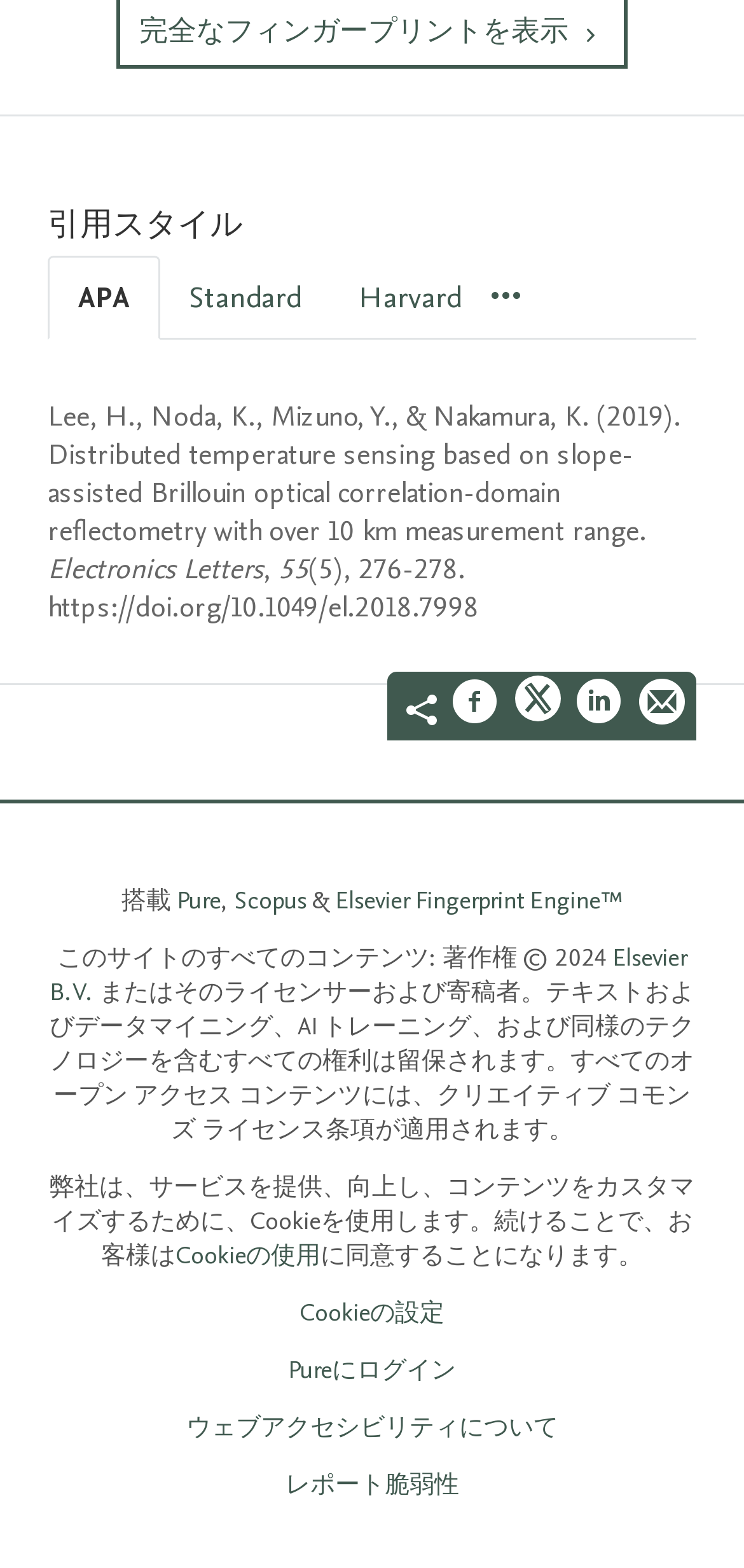Determine the bounding box coordinates of the area to click in order to meet this instruction: "Login to Pure".

[0.387, 0.862, 0.613, 0.884]